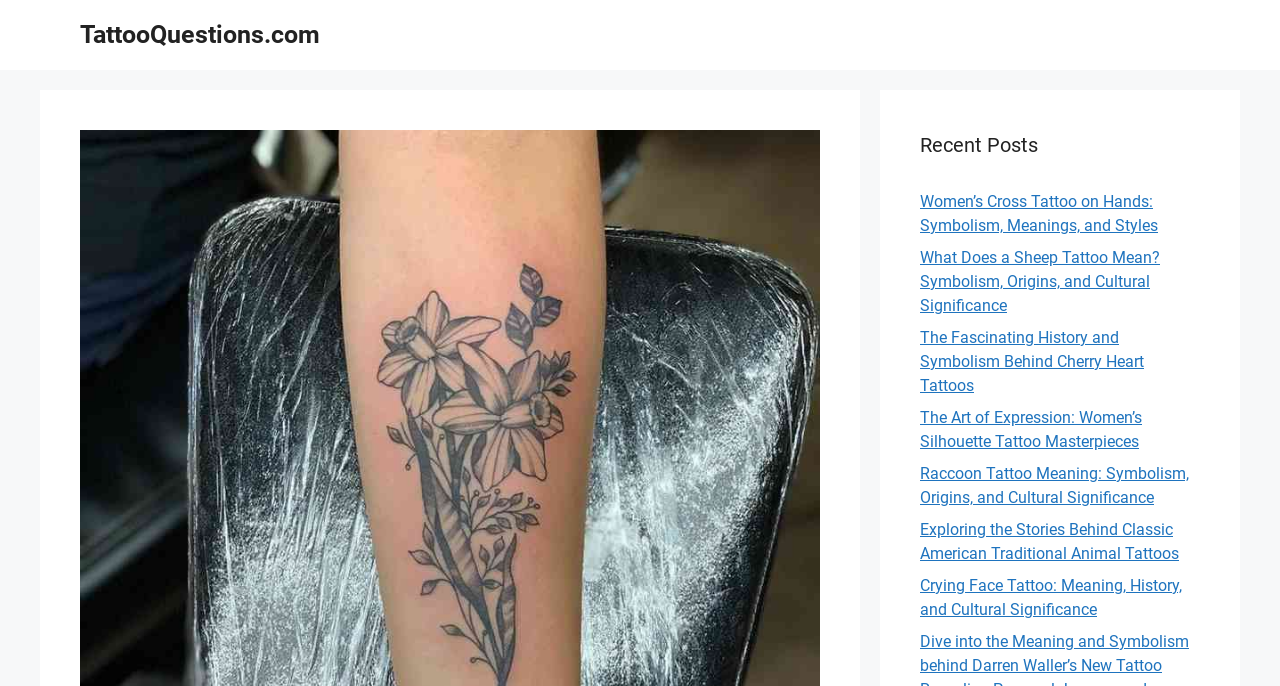Pinpoint the bounding box coordinates of the area that should be clicked to complete the following instruction: "explore the meaning of Cherry Heart Tattoos". The coordinates must be given as four float numbers between 0 and 1, i.e., [left, top, right, bottom].

[0.719, 0.478, 0.894, 0.576]